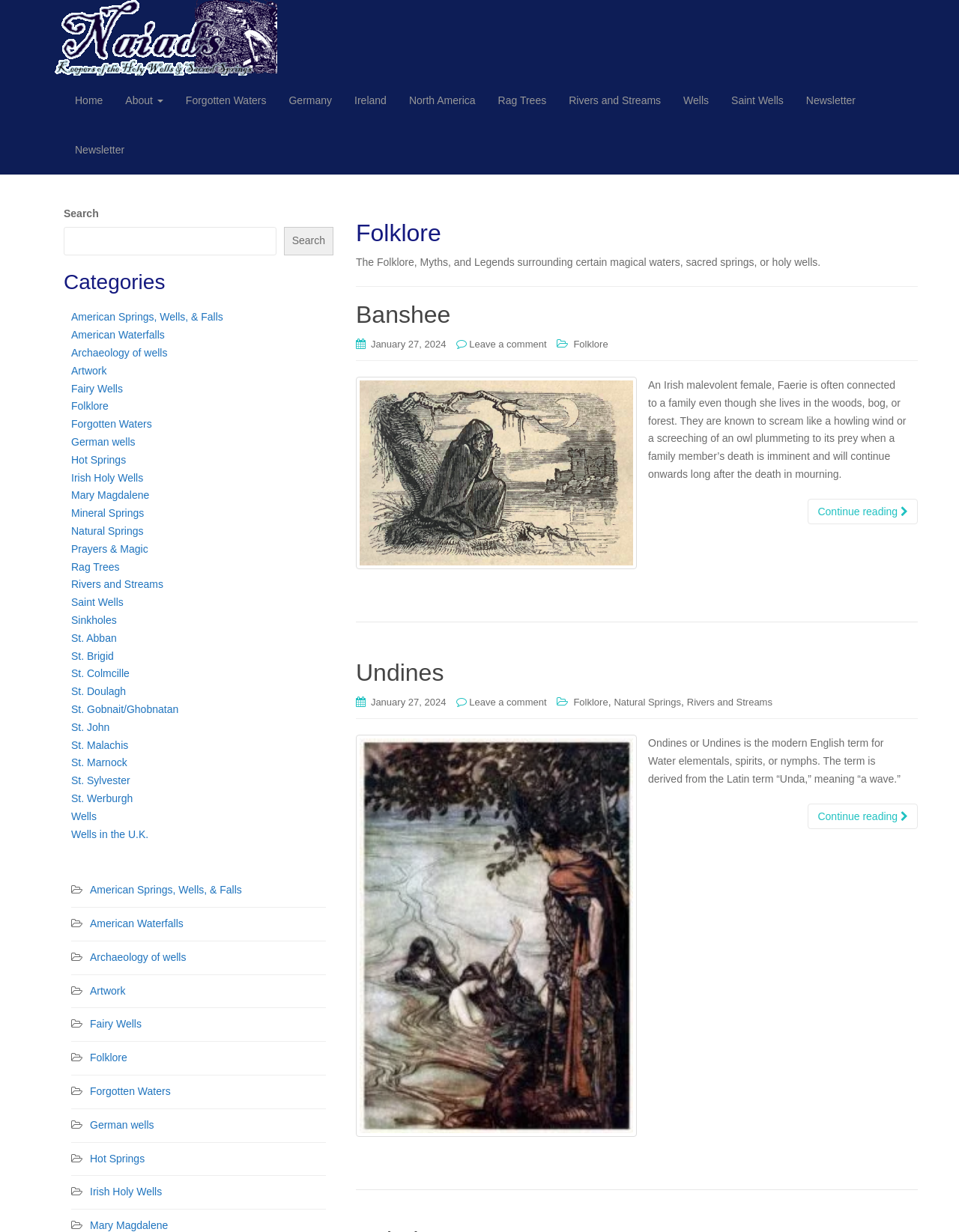What is the purpose of the search box on the webpage? Refer to the image and provide a one-word or short phrase answer.

To search the website